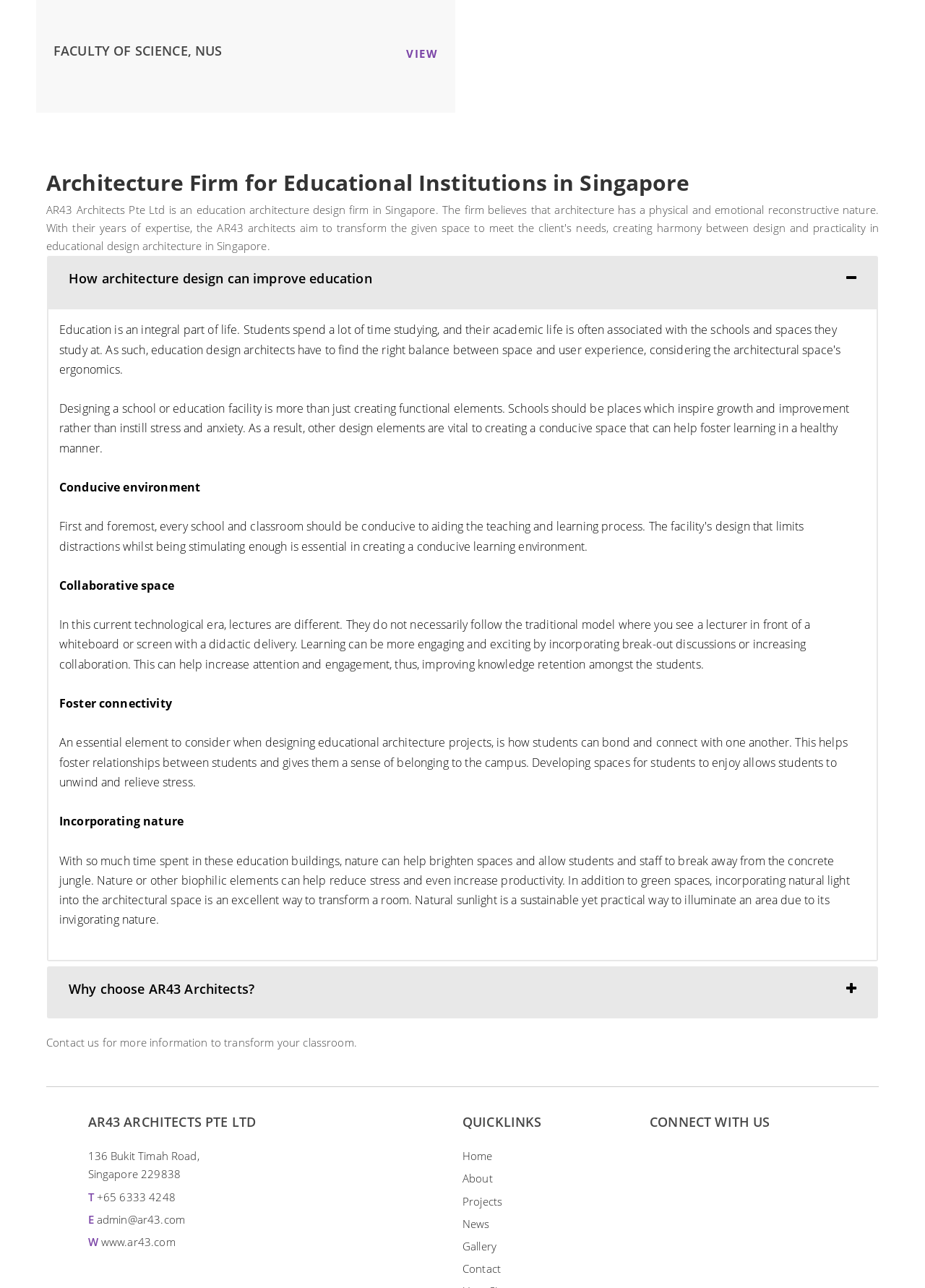Identify the bounding box coordinates of the specific part of the webpage to click to complete this instruction: "Click on the 'Contact us' link".

[0.05, 0.804, 0.107, 0.815]